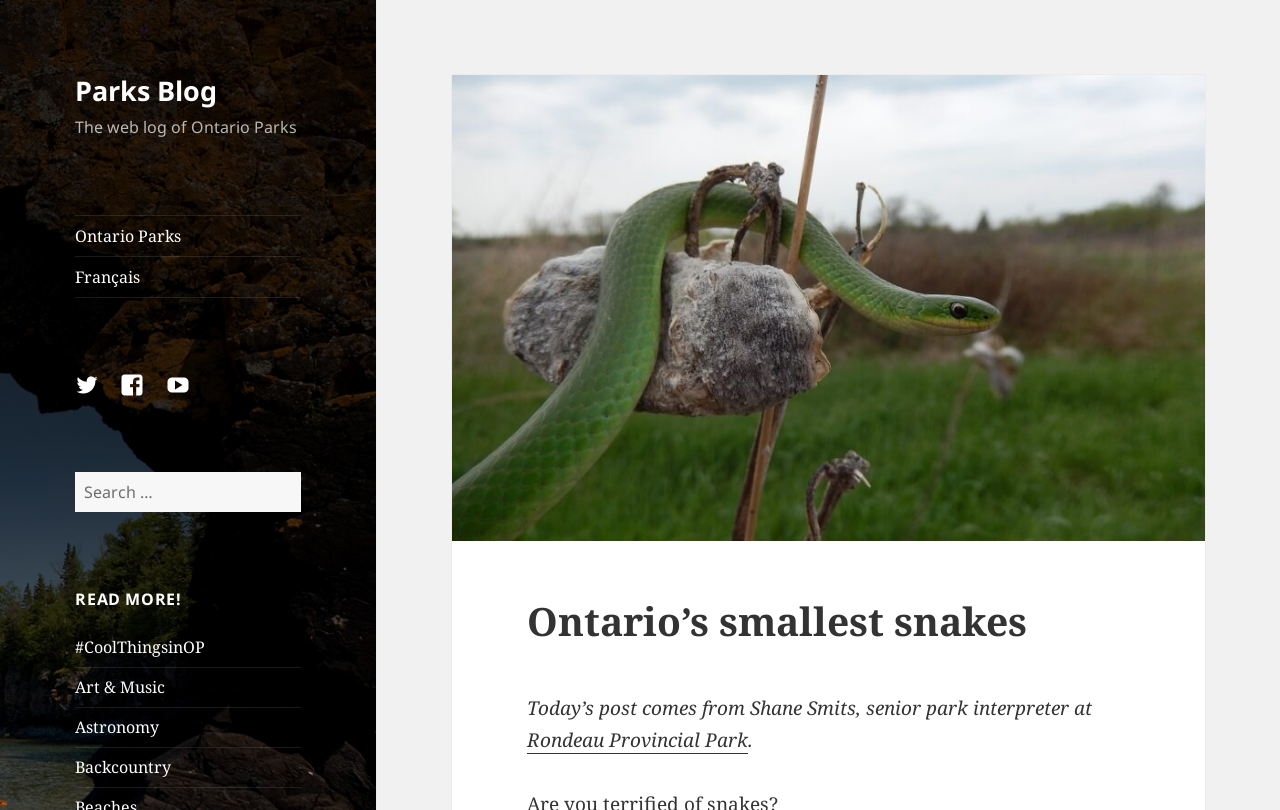Identify the bounding box coordinates of the section that should be clicked to achieve the task described: "Search for something".

[0.059, 0.583, 0.235, 0.632]